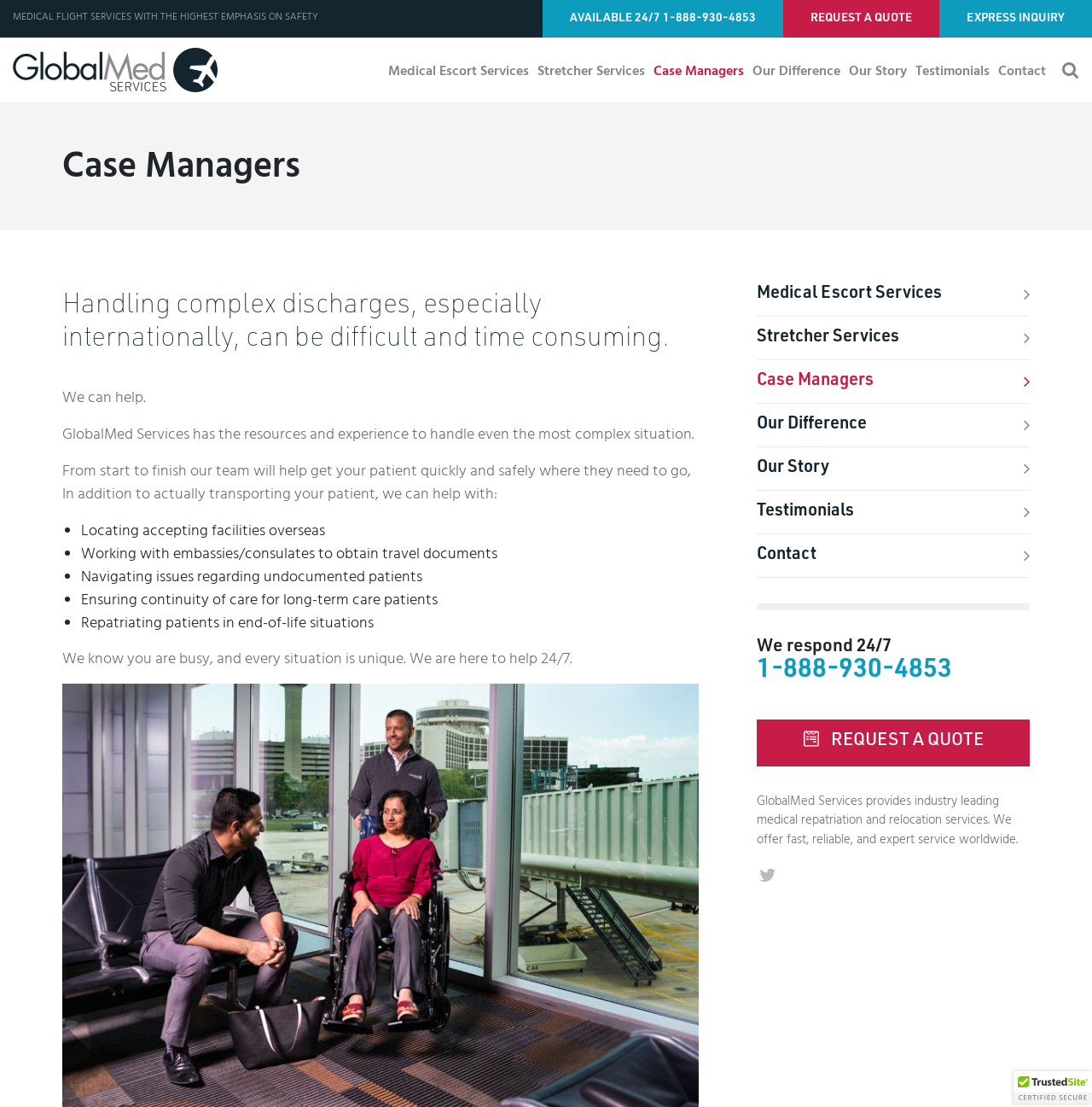What services does the company provide?
Look at the image and answer the question using a single word or phrase.

Medical repatriation and relocation